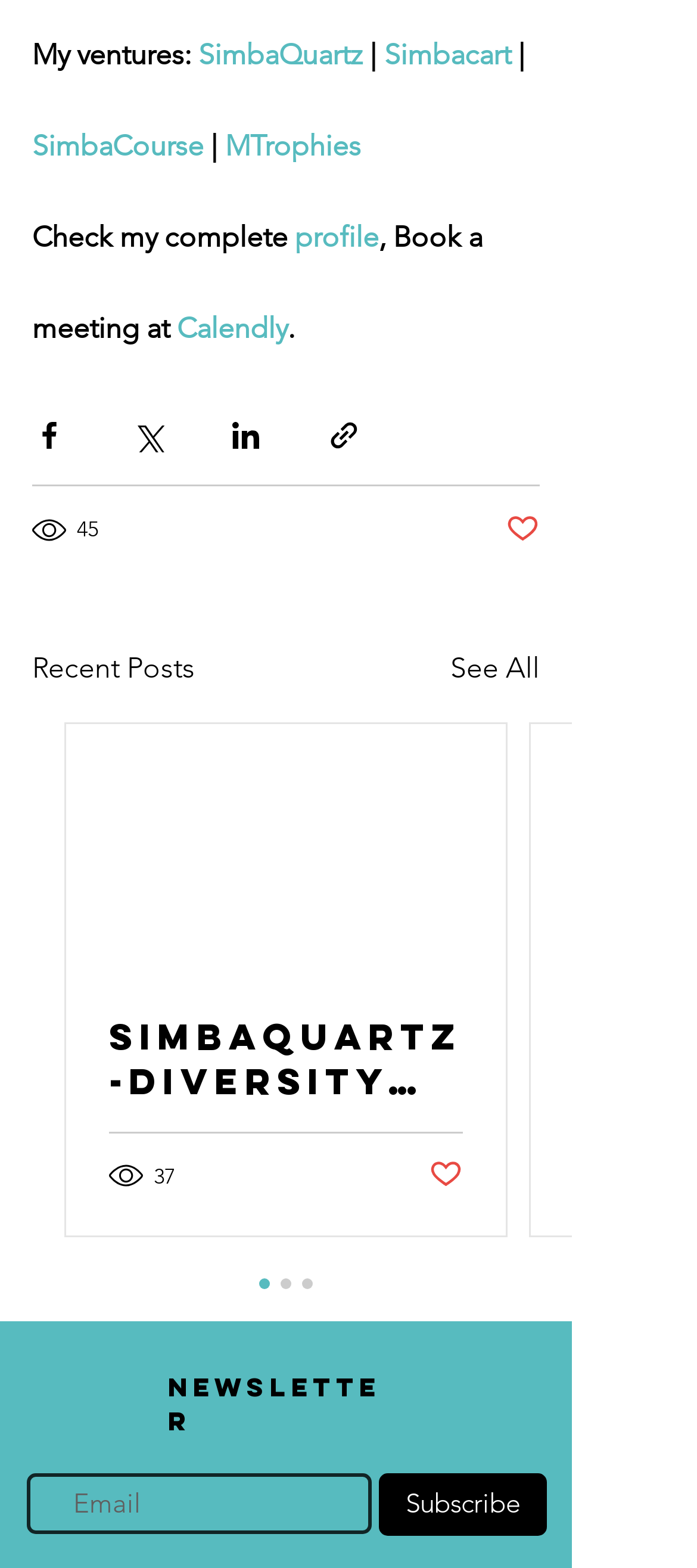Give the bounding box coordinates for this UI element: "See All". The coordinates should be four float numbers between 0 and 1, arranged as [left, top, right, bottom].

[0.646, 0.412, 0.774, 0.44]